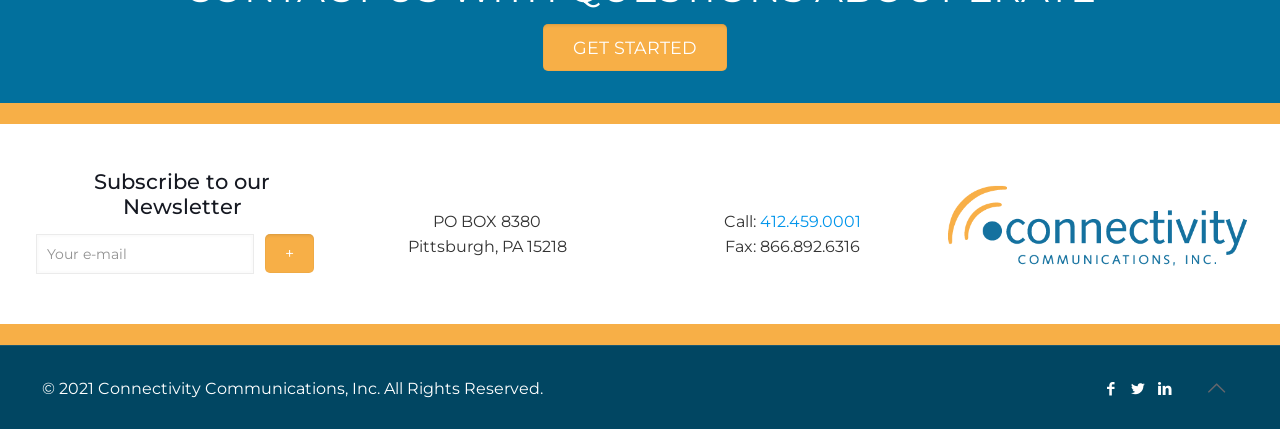Can you give a detailed response to the following question using the information from the image? What is the company name?

The company name is found in the StaticText element with the text '© 2021 Connectivity Communications, Inc. All Rights Reserved.', which is located at the bottom of the page.